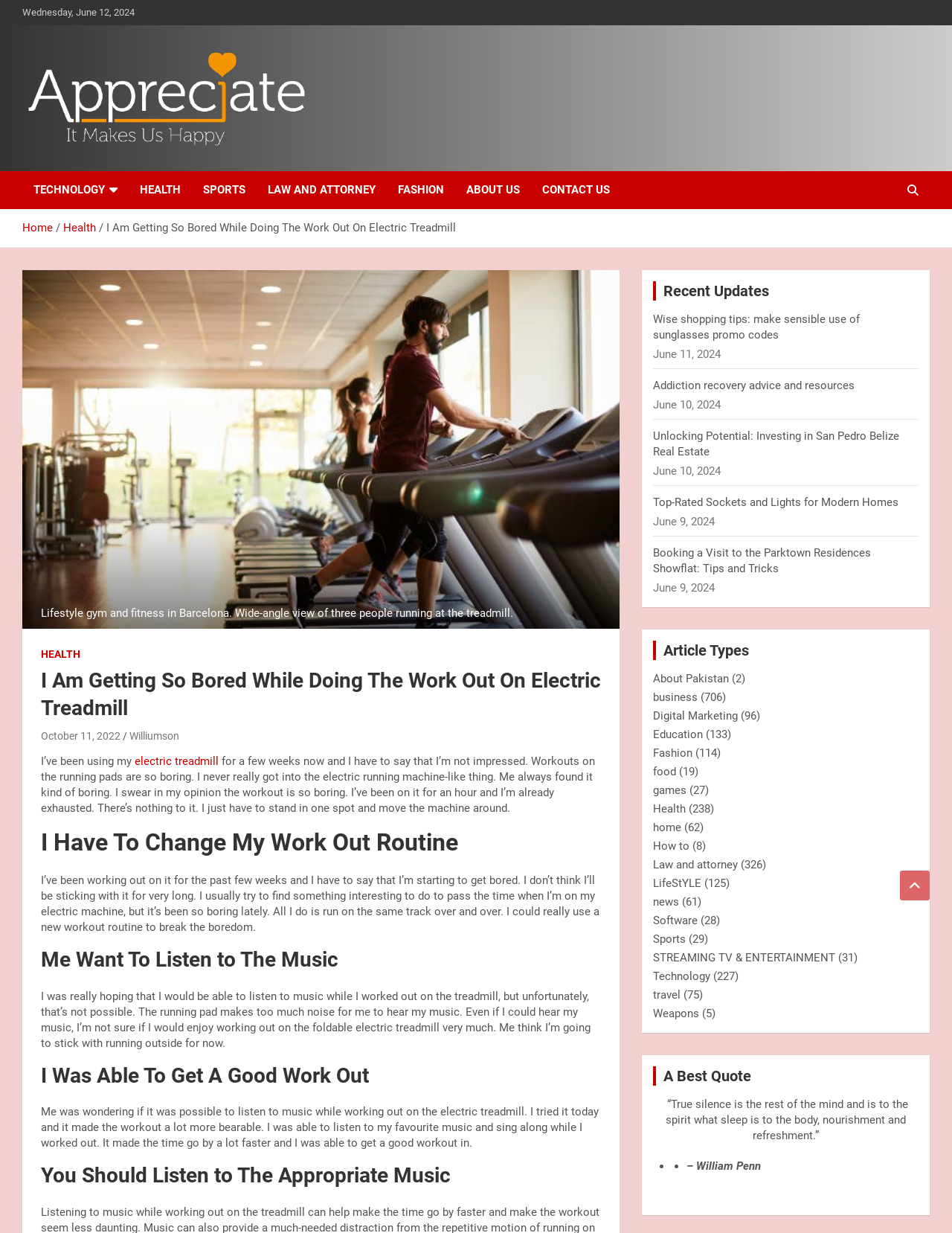Determine the bounding box coordinates of the UI element described by: "parent_node: Make & Appreciate".

[0.023, 0.04, 0.326, 0.054]